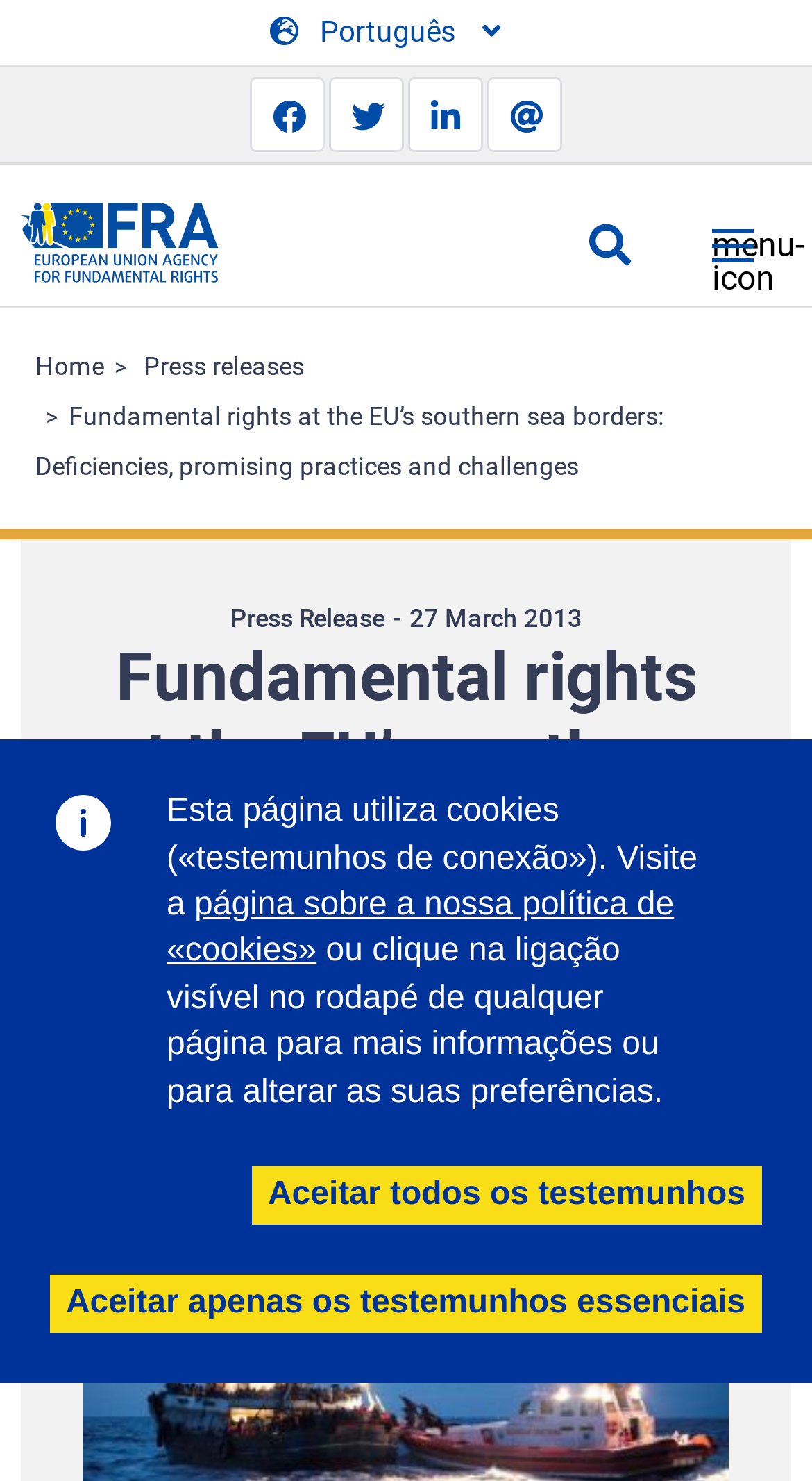Please specify the coordinates of the bounding box for the element that should be clicked to carry out this instruction: "View press releases". The coordinates must be four float numbers between 0 and 1, formatted as [left, top, right, bottom].

[0.177, 0.238, 0.374, 0.257]